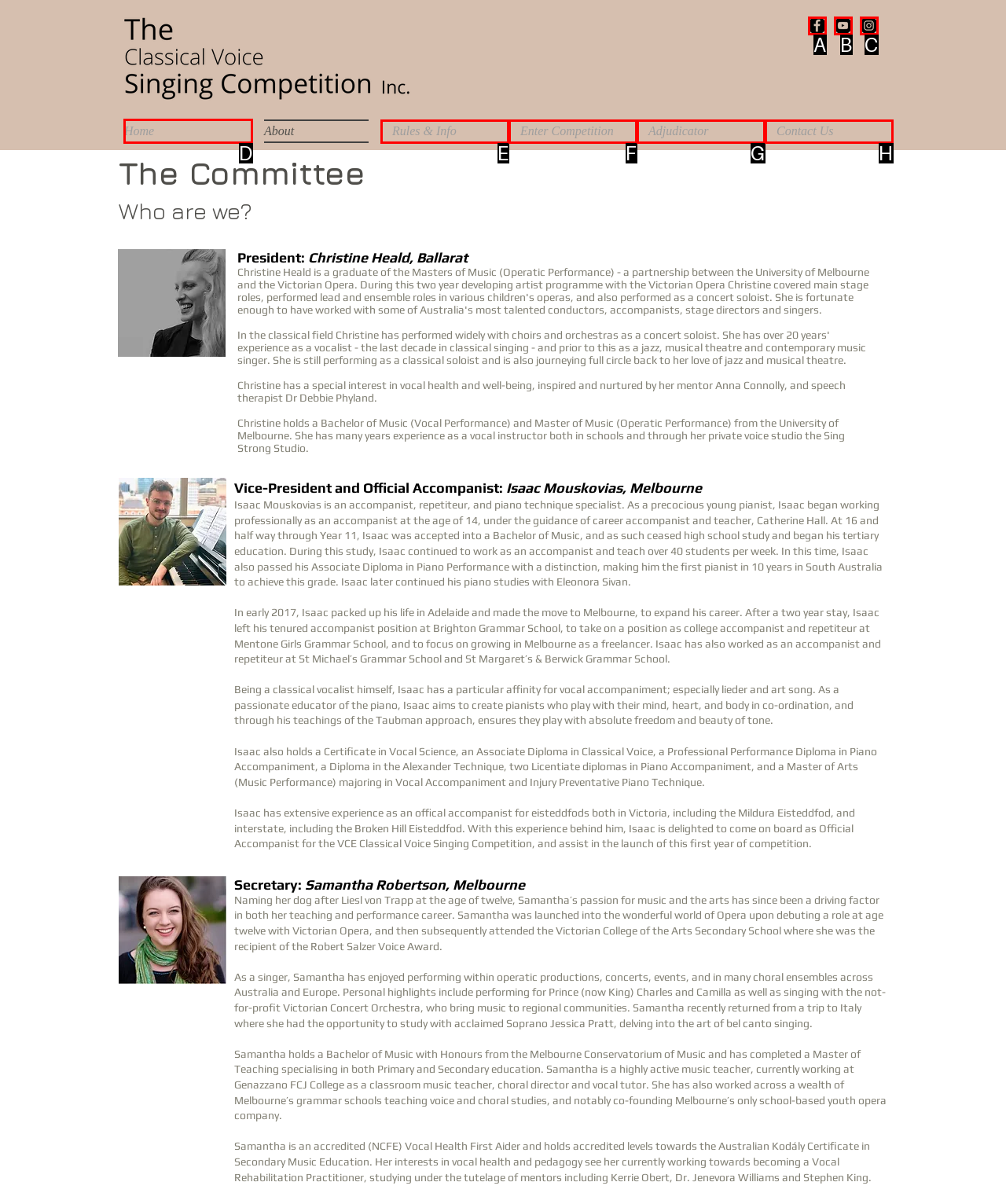For the task: Click the Home link, specify the letter of the option that should be clicked. Answer with the letter only.

D